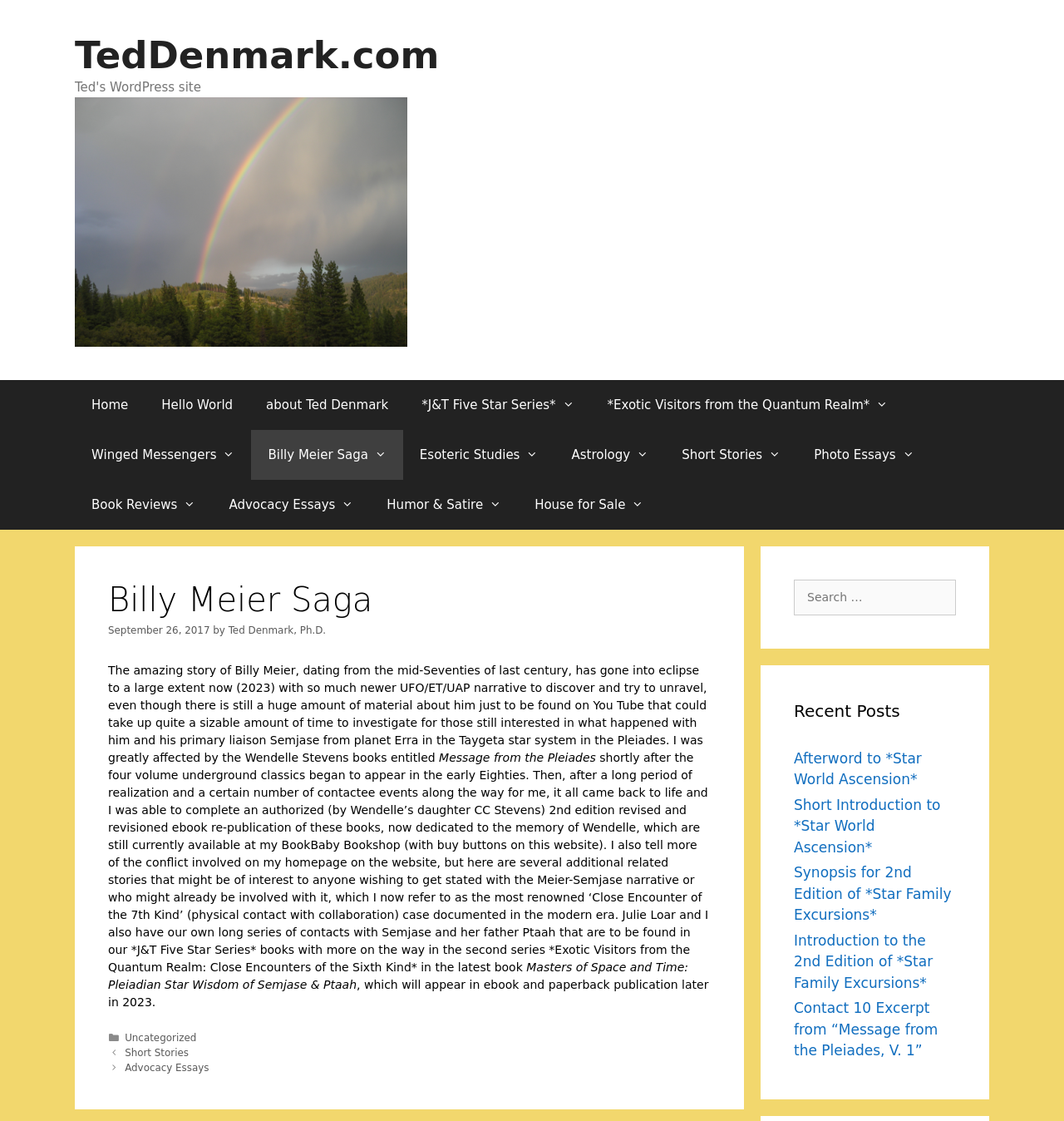Find and indicate the bounding box coordinates of the region you should select to follow the given instruction: "Check the 'Recent Posts'".

[0.746, 0.623, 0.898, 0.645]